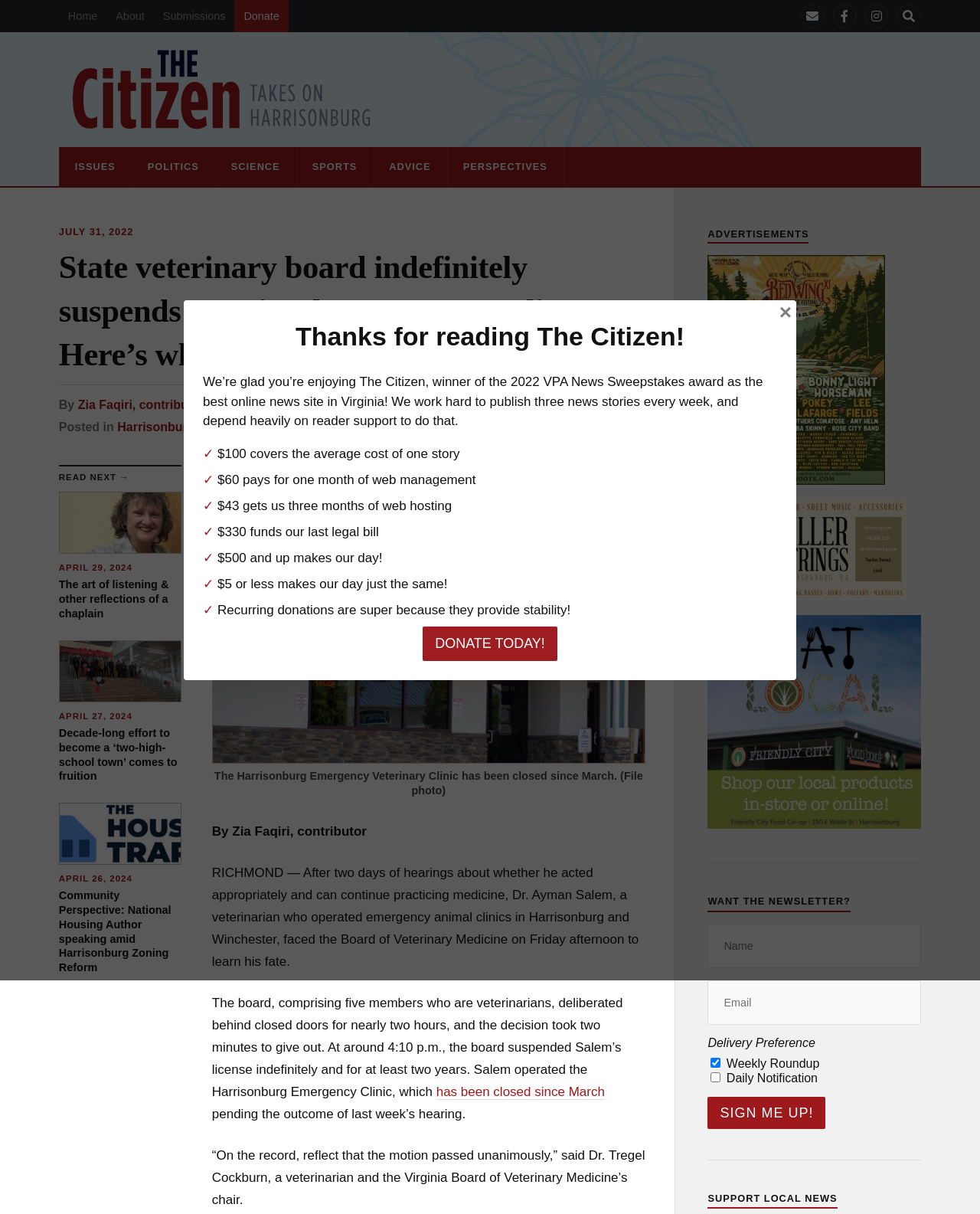Answer the question in a single word or phrase:
What is the name of the award won by The Citizen?

VPA News Sweepstakes award